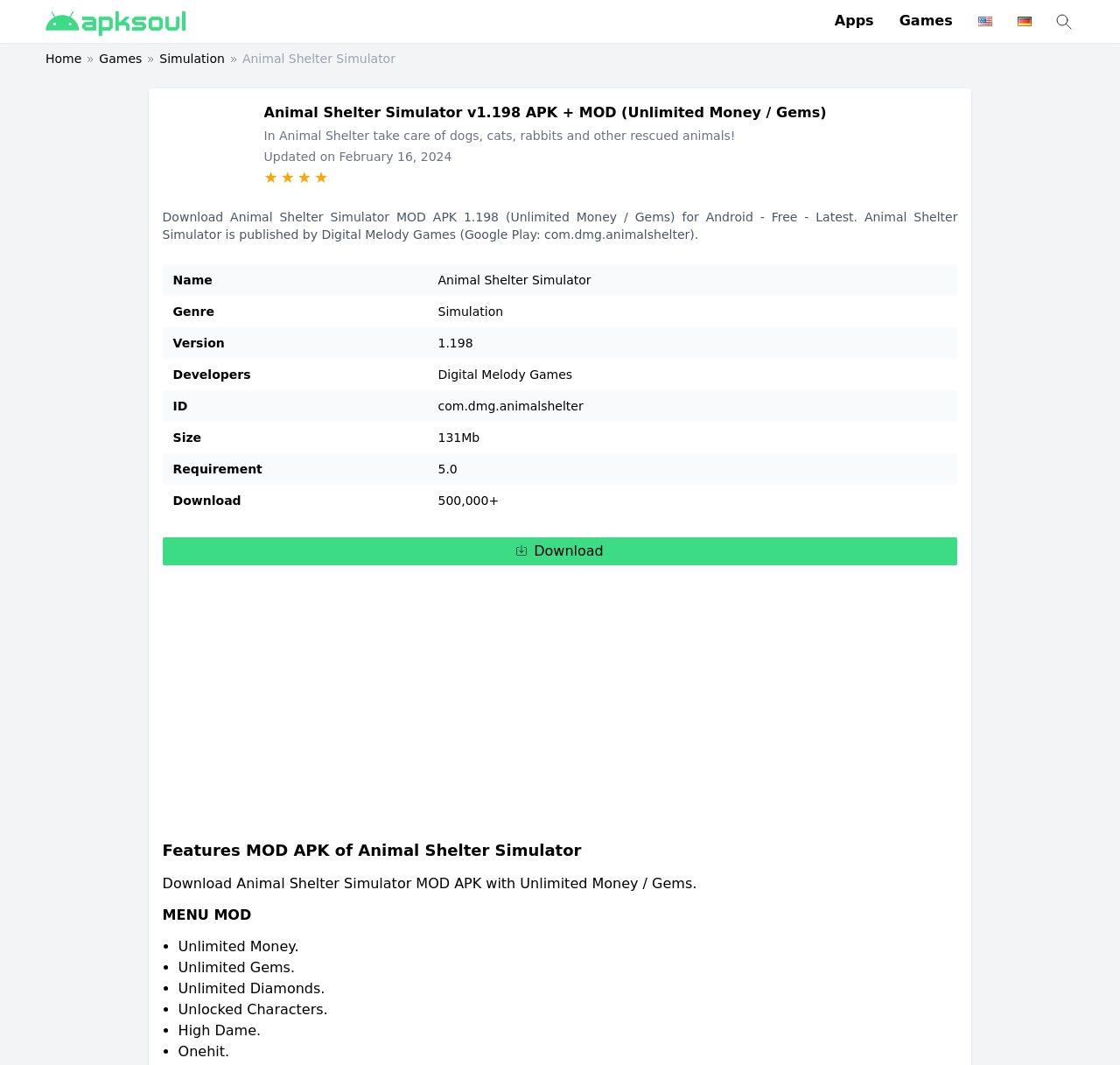From the element description parent_node: Apps Games title="ApkSoul.net", predict the bounding box coordinates of the UI element. The coordinates must be specified in the format (top-left x, top-left y, bottom-right x, bottom-right y) and should be within the 0 to 1 range.

[0.041, 0.01, 0.165, 0.03]